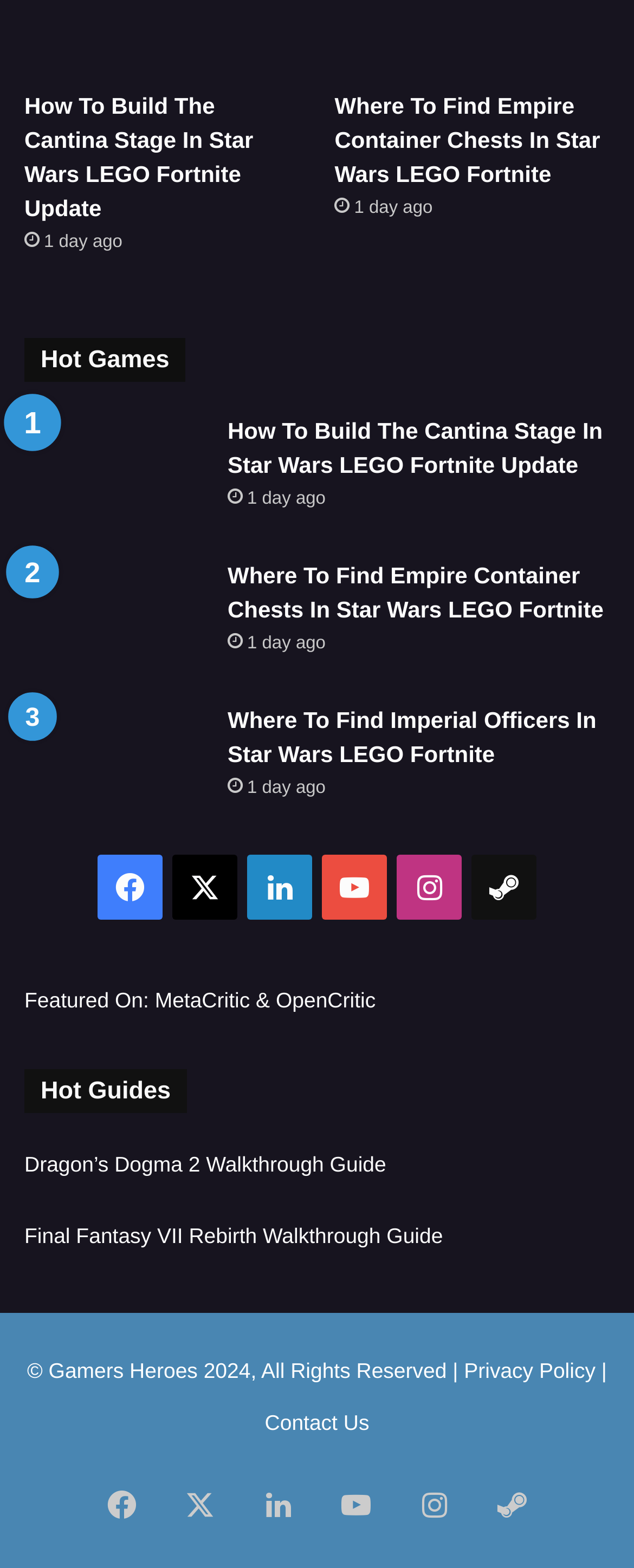What is the name of the website?
Look at the image and construct a detailed response to the question.

I looked at the copyright notice at the bottom of the webpage and found that the website is owned by Gamers Heroes.